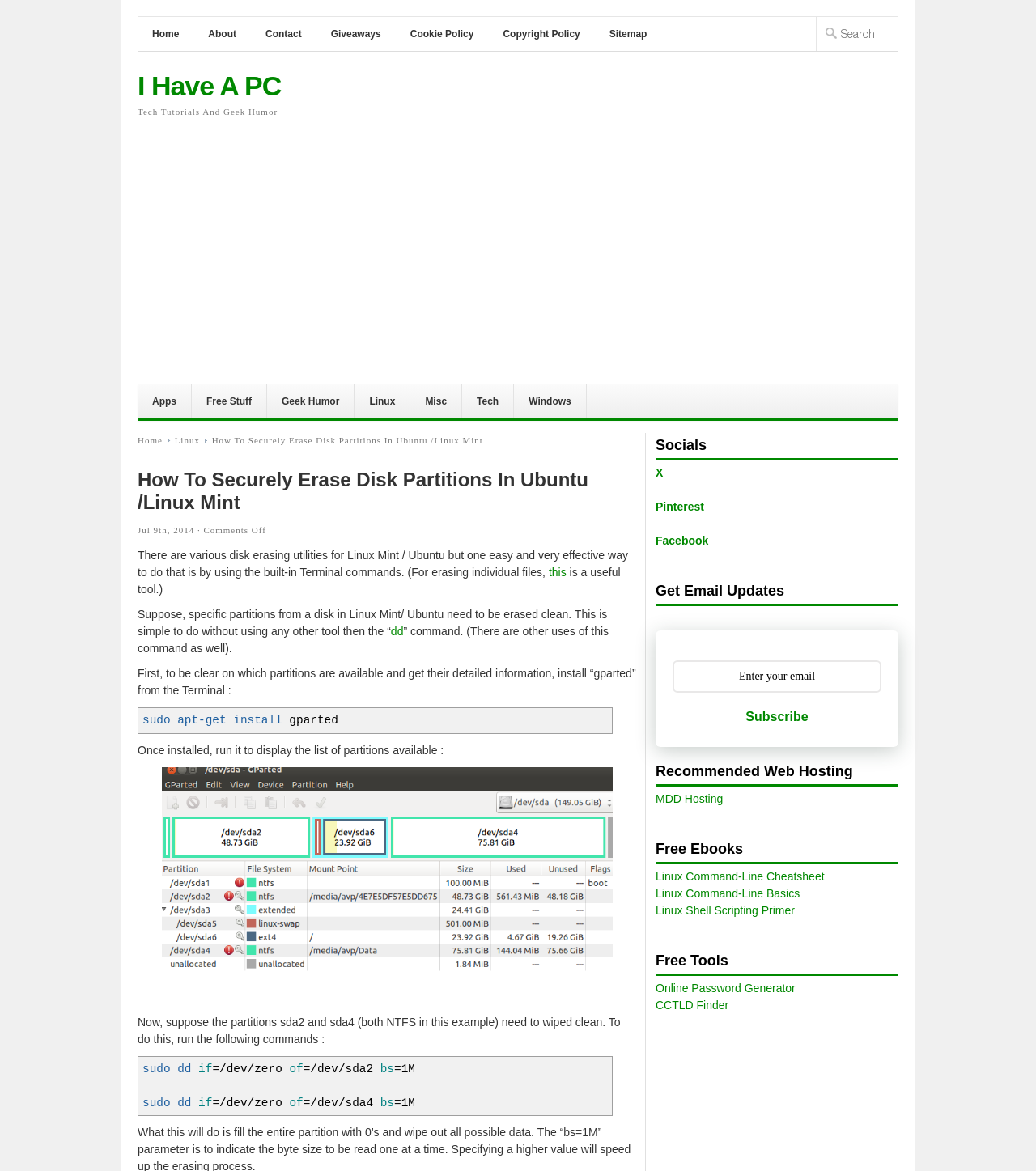Please determine the bounding box coordinates of the section I need to click to accomplish this instruction: "Subscribe to email updates".

[0.649, 0.598, 0.851, 0.626]